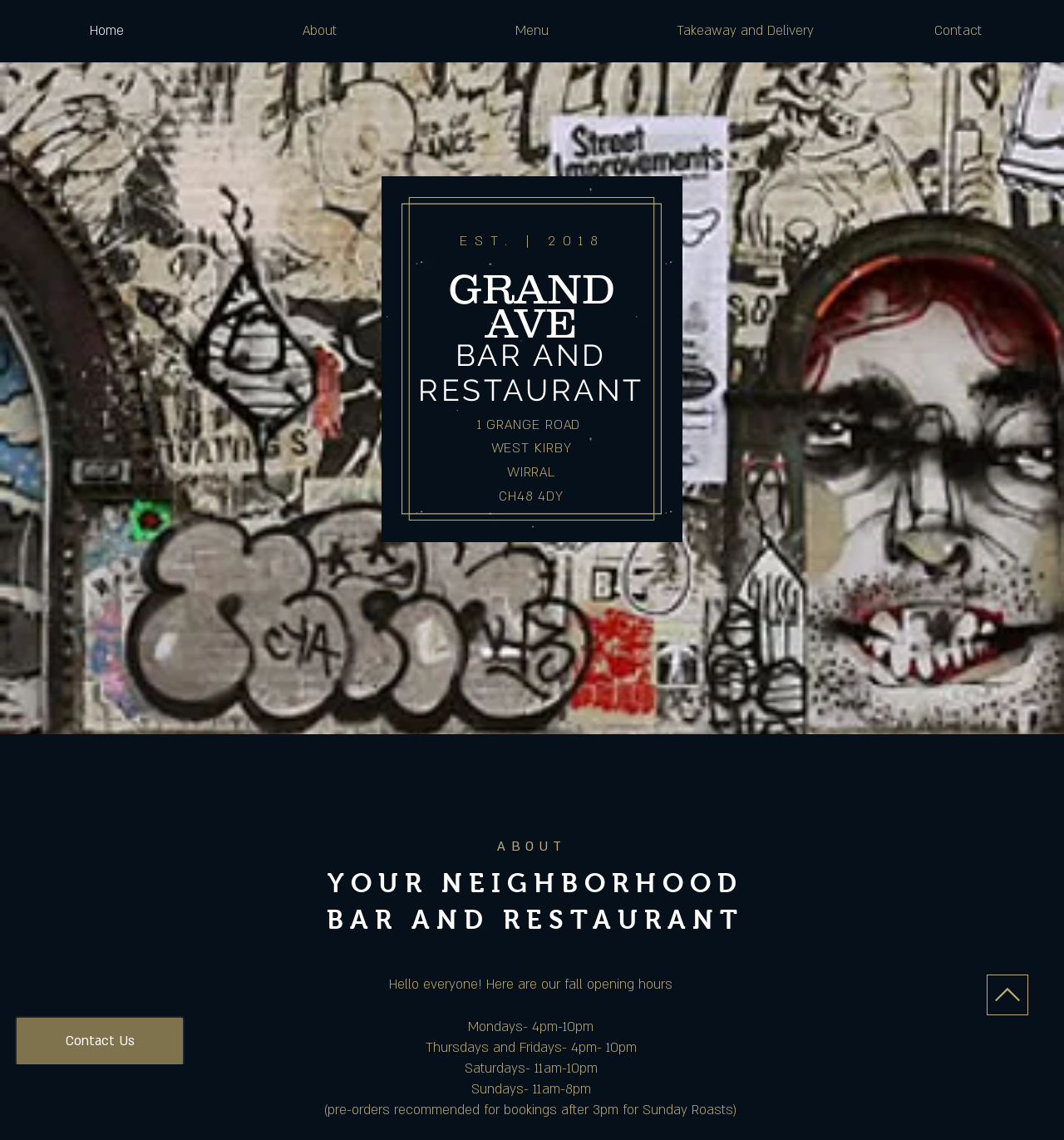Use a single word or phrase to answer the question: 
What is the name of the bar and restaurant?

Grand Ave